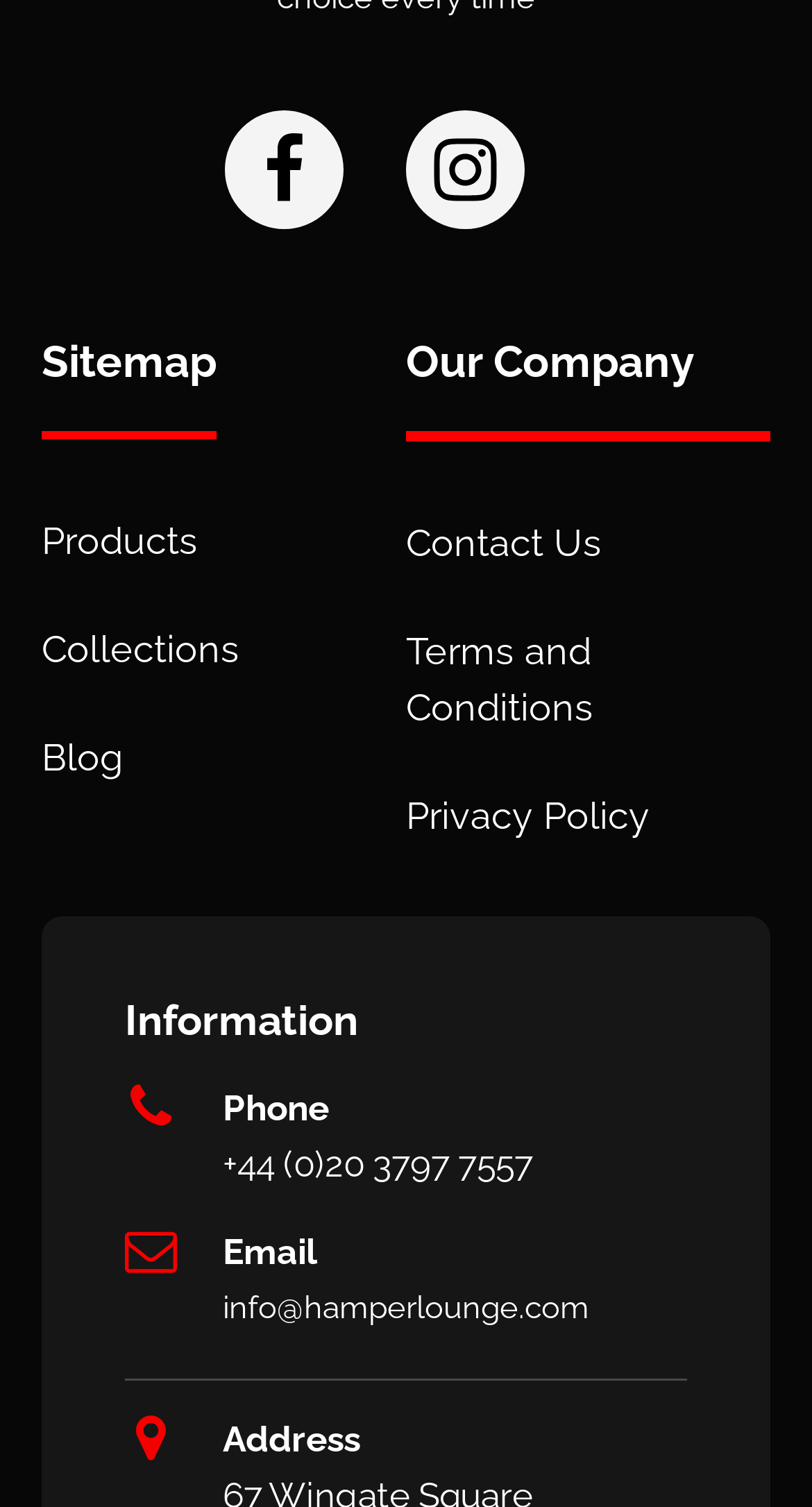Could you locate the bounding box coordinates for the section that should be clicked to accomplish this task: "View the Blog".

[0.051, 0.484, 0.151, 0.521]